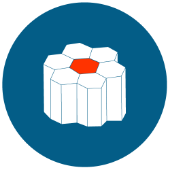Explain the image in a detailed way.

The image depicts a stylized representation of a leadership icon. This graphic features a circular design with a deep blue background, emphasizing a central shape that resembles a hexagonal honeycomb structure. The core of the icon is highlighted with a vibrant orange element, symbolizing energy and innovation. This visual might be used in the context of discussions about leadership challenges and training programs, indicating a structured approach to developing leadership skills effectively. The overall design reflects a focus on teamwork and the importance of a cohesive vision within leadership roles, resonating with the themes of high-performance team-building and leadership development emphasized on the webpage.